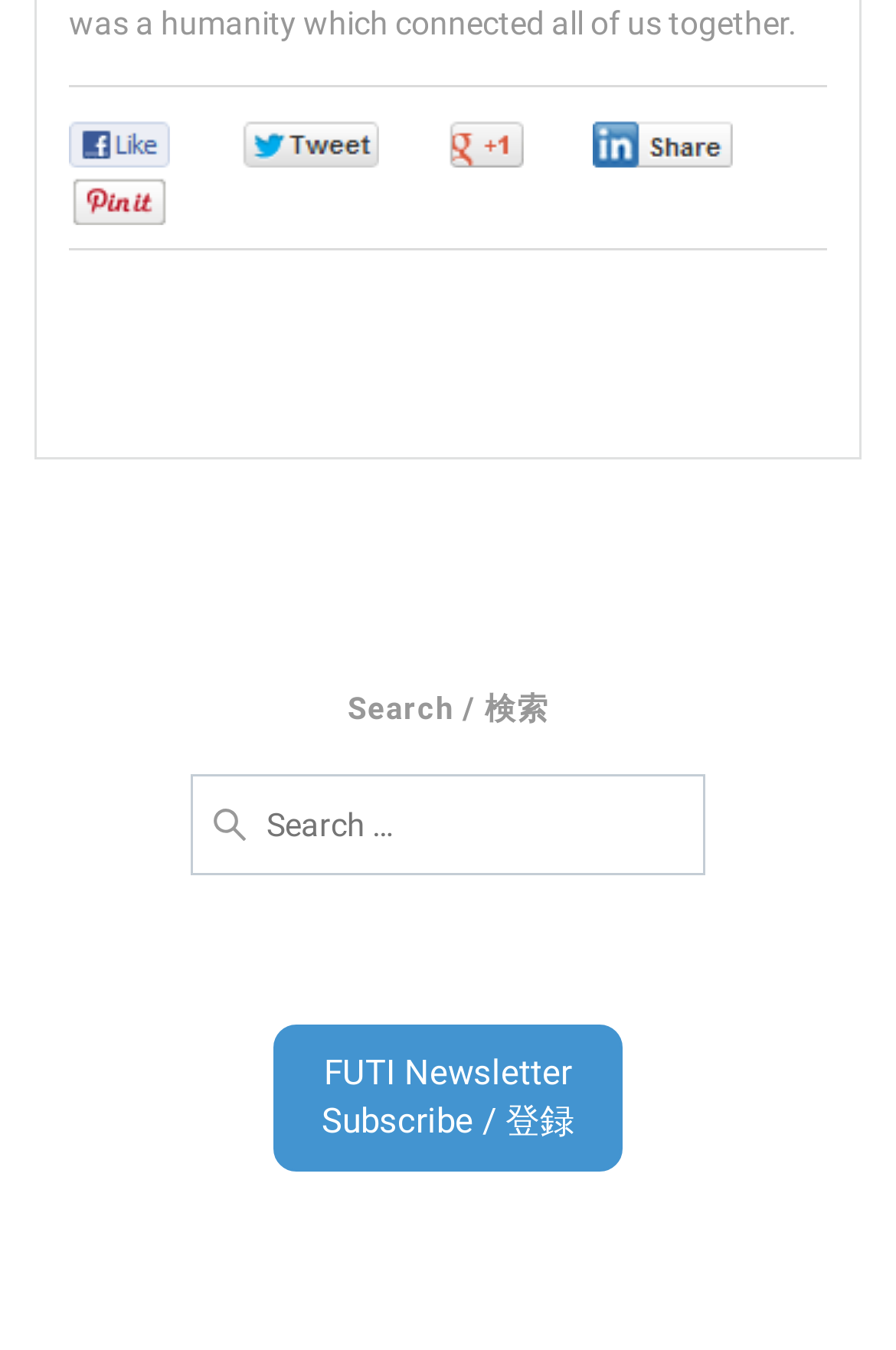Please answer the following query using a single word or phrase: 
What is the purpose of the box with the text 'Search /'

Search function